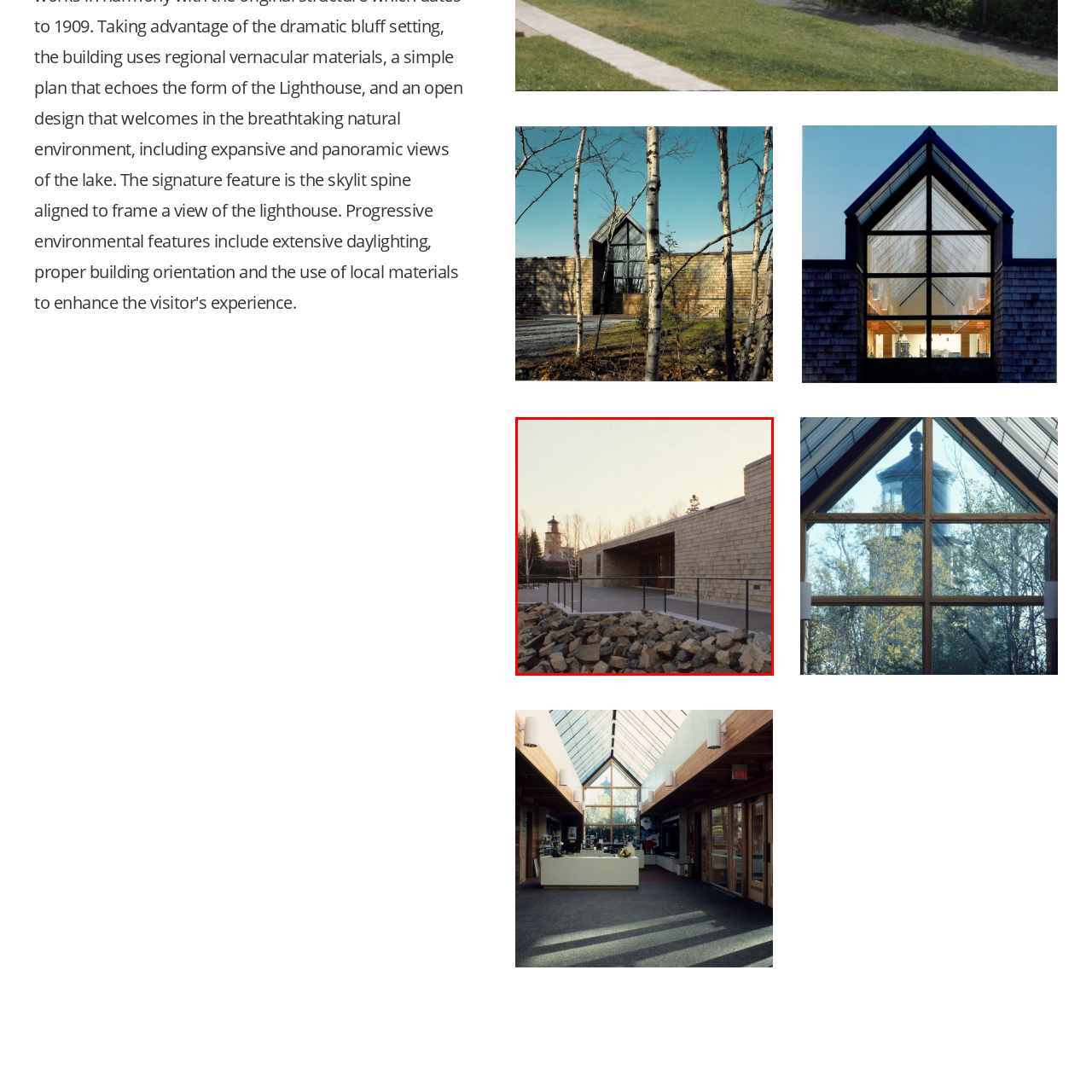Examine the image within the red boundary and respond with a single word or phrase to the question:
What is the purpose of the Split Rock Lighthouse?

To guide ships